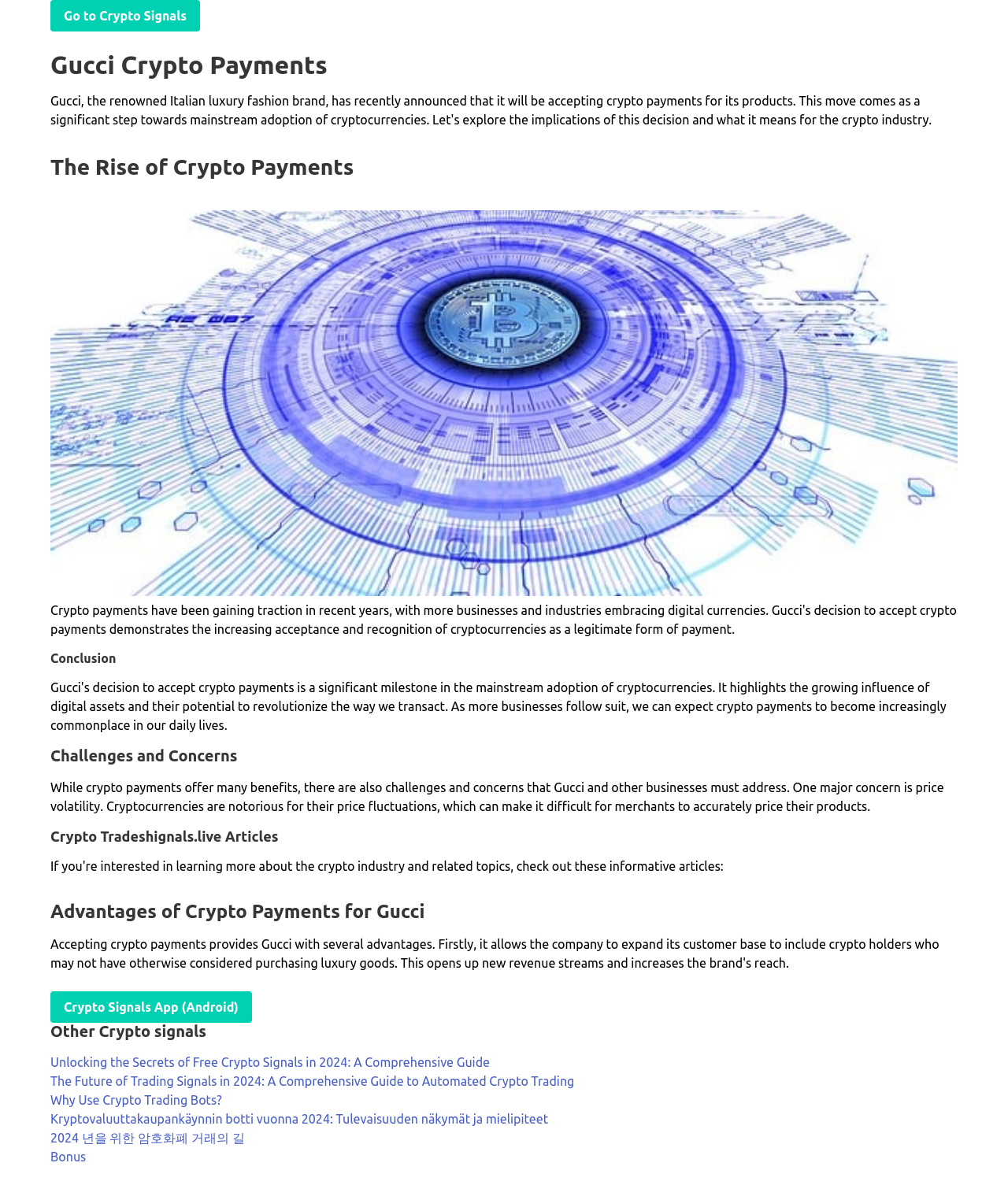What language is the 'Kryptovaluuttakaupankäynnin botti vuonna 2024' link in?
Answer the question with a detailed and thorough explanation.

The link 'Kryptovaluuttakaupankäynnin botti vuonna 2024' appears to be in a non-English language. Based on my knowledge of languages, I recognize that it is in Finnish, which suggests that the link is related to crypto trading bots in the Finnish language.